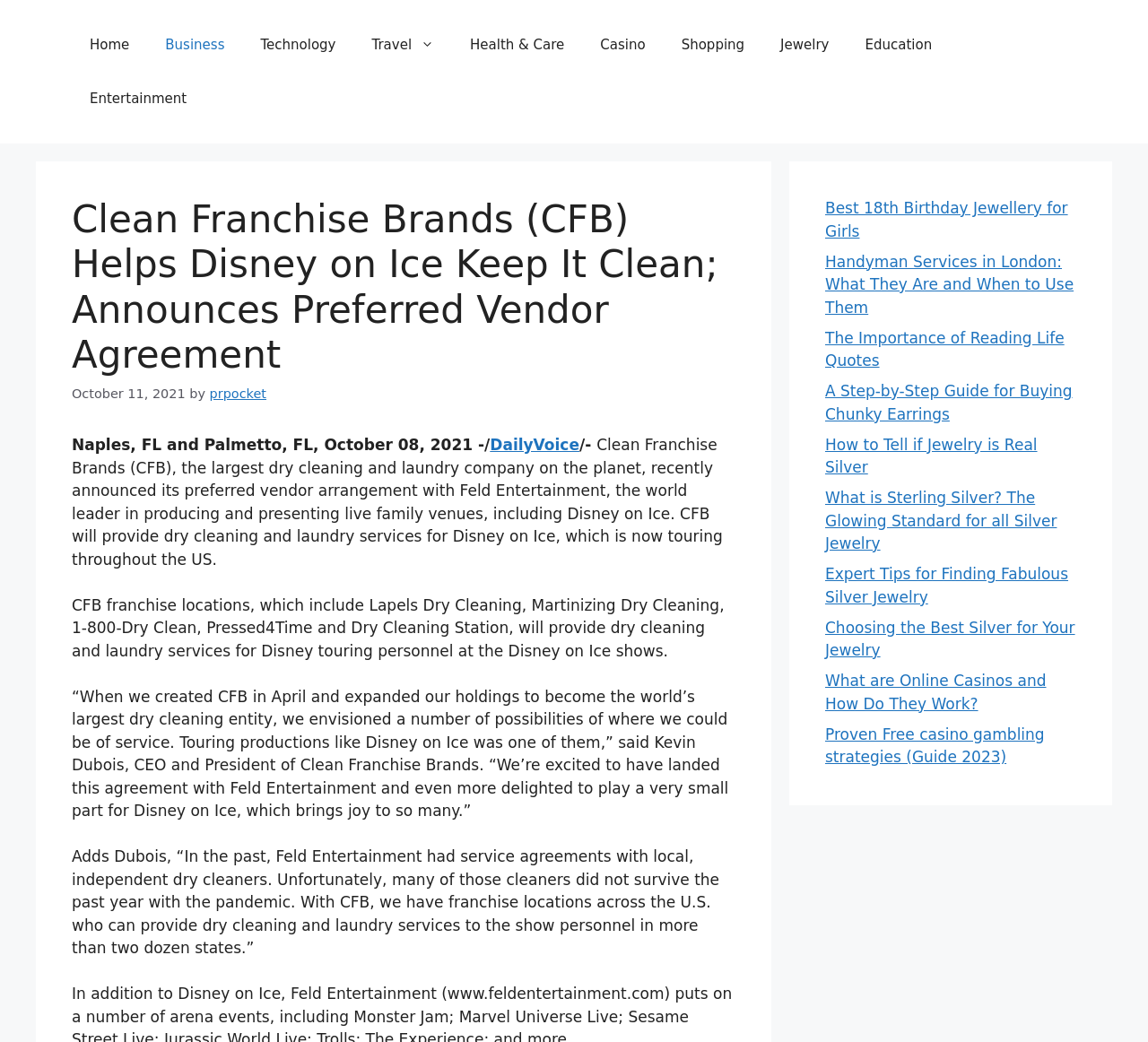What is the name of the CEO of Clean Franchise Brands?
Provide a detailed answer to the question using information from the image.

By reading the article, I found that Kevin Dubois is the CEO and President of Clean Franchise Brands, who is quoted in the article.